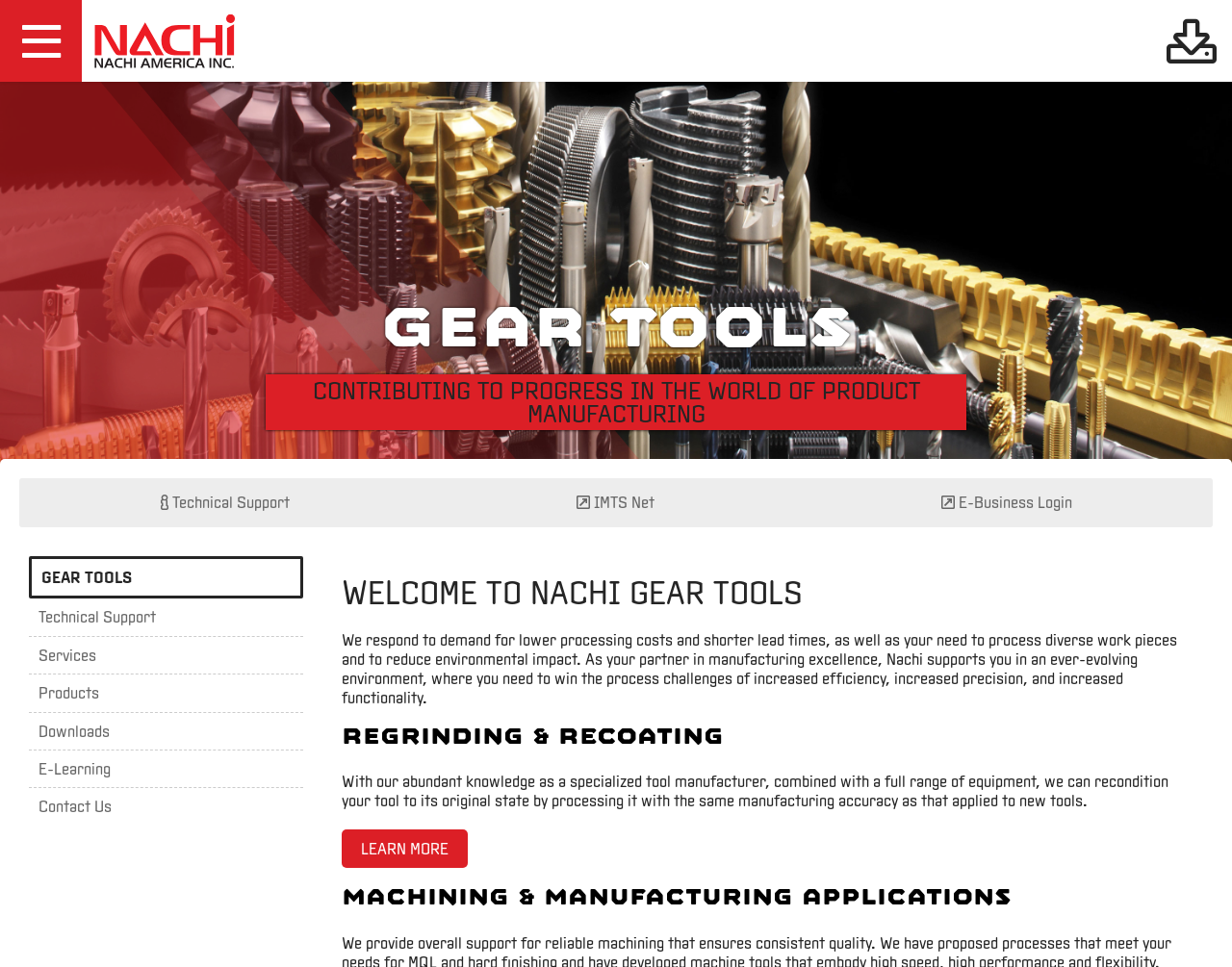Respond to the question below with a single word or phrase: What is the main focus of Nachi Gear Tools?

Manufacturing and Regrind Services